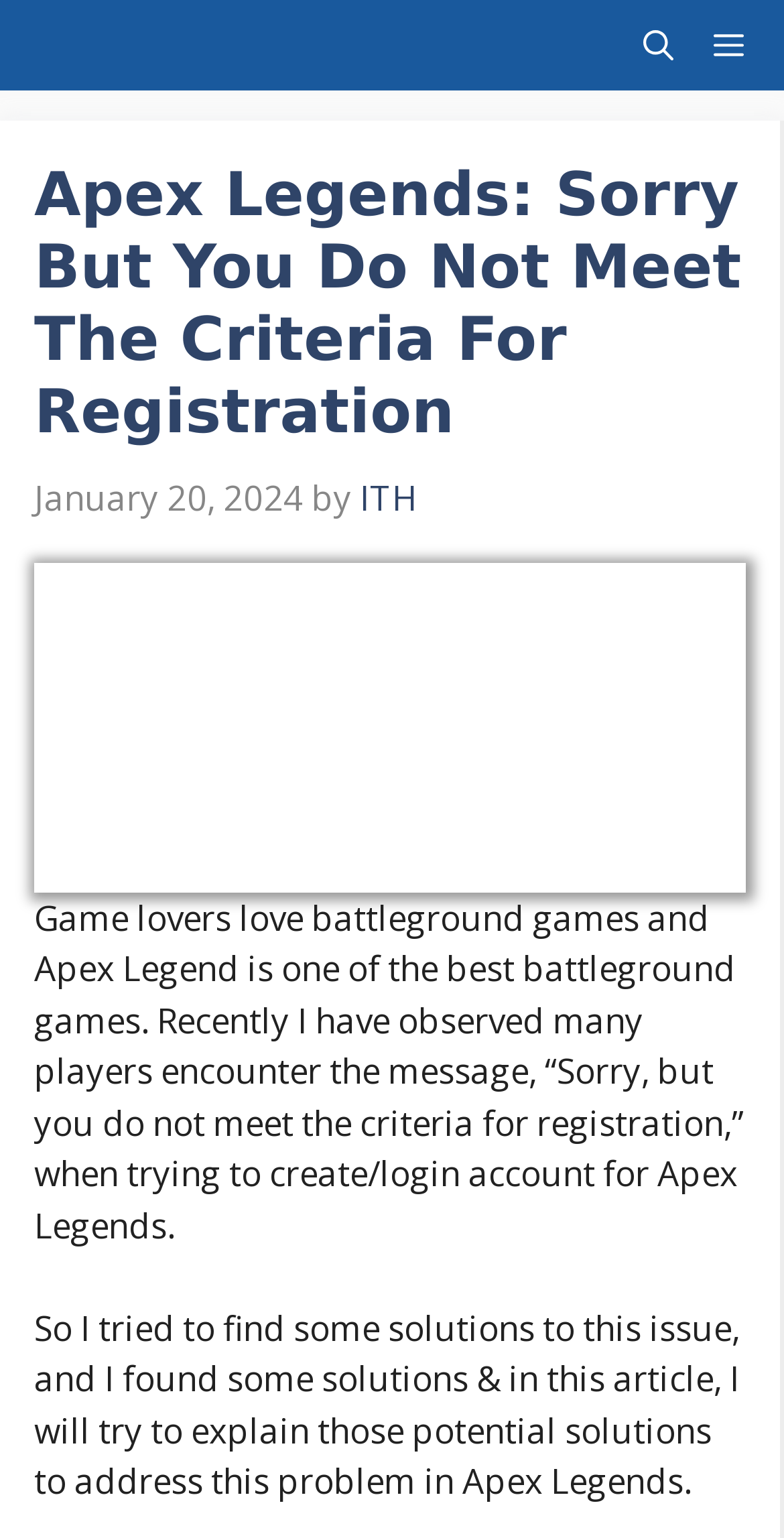What is the purpose of the article?
Refer to the image and give a detailed answer to the question.

The article aims to provide potential solutions to the error message 'Sorry, but you do not meet the criteria for registration' encountered by Apex Legends players, as stated in the article's introduction.